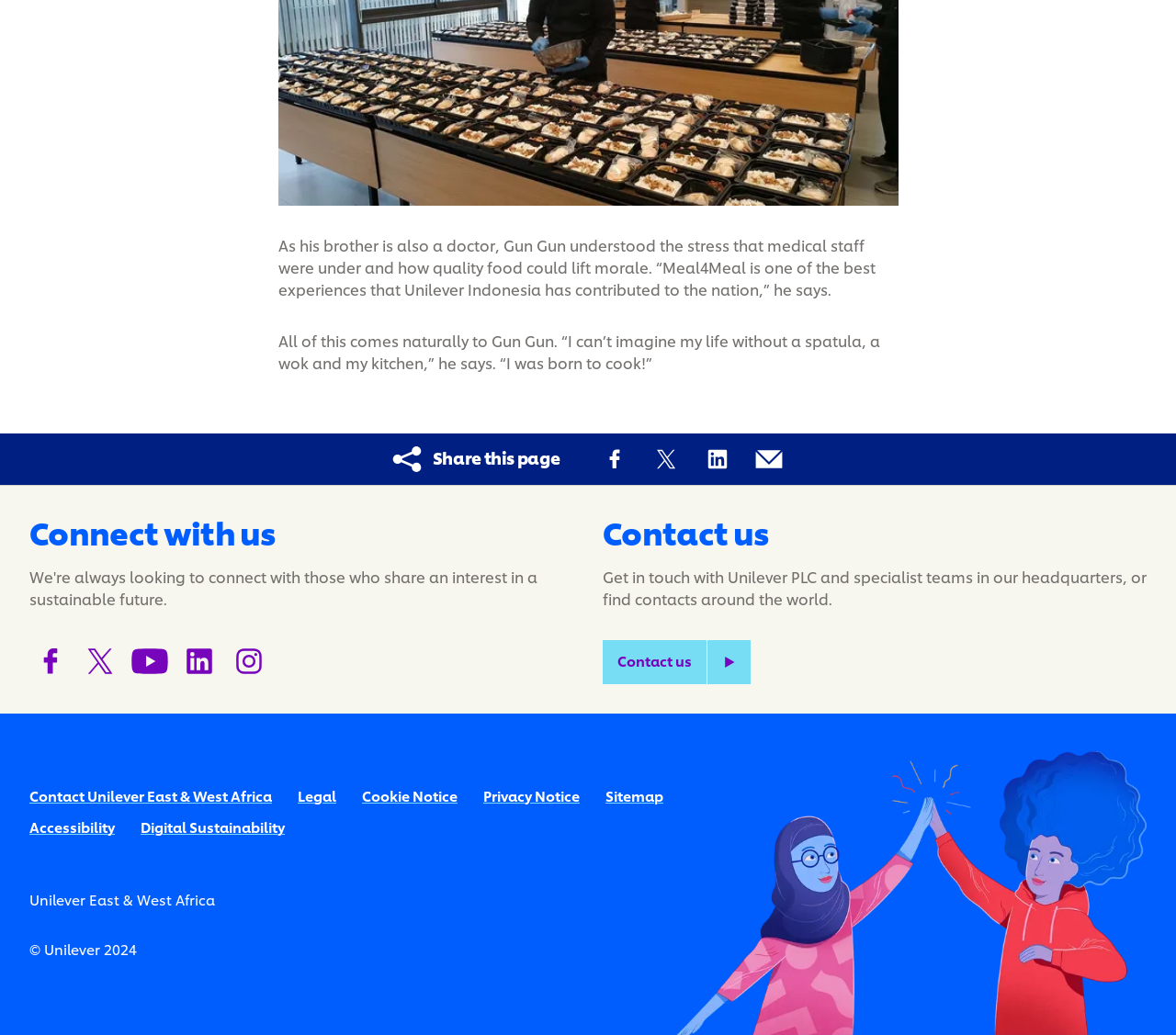Give a one-word or short phrase answer to this question: 
How many social media platforms can you share this page on?

4